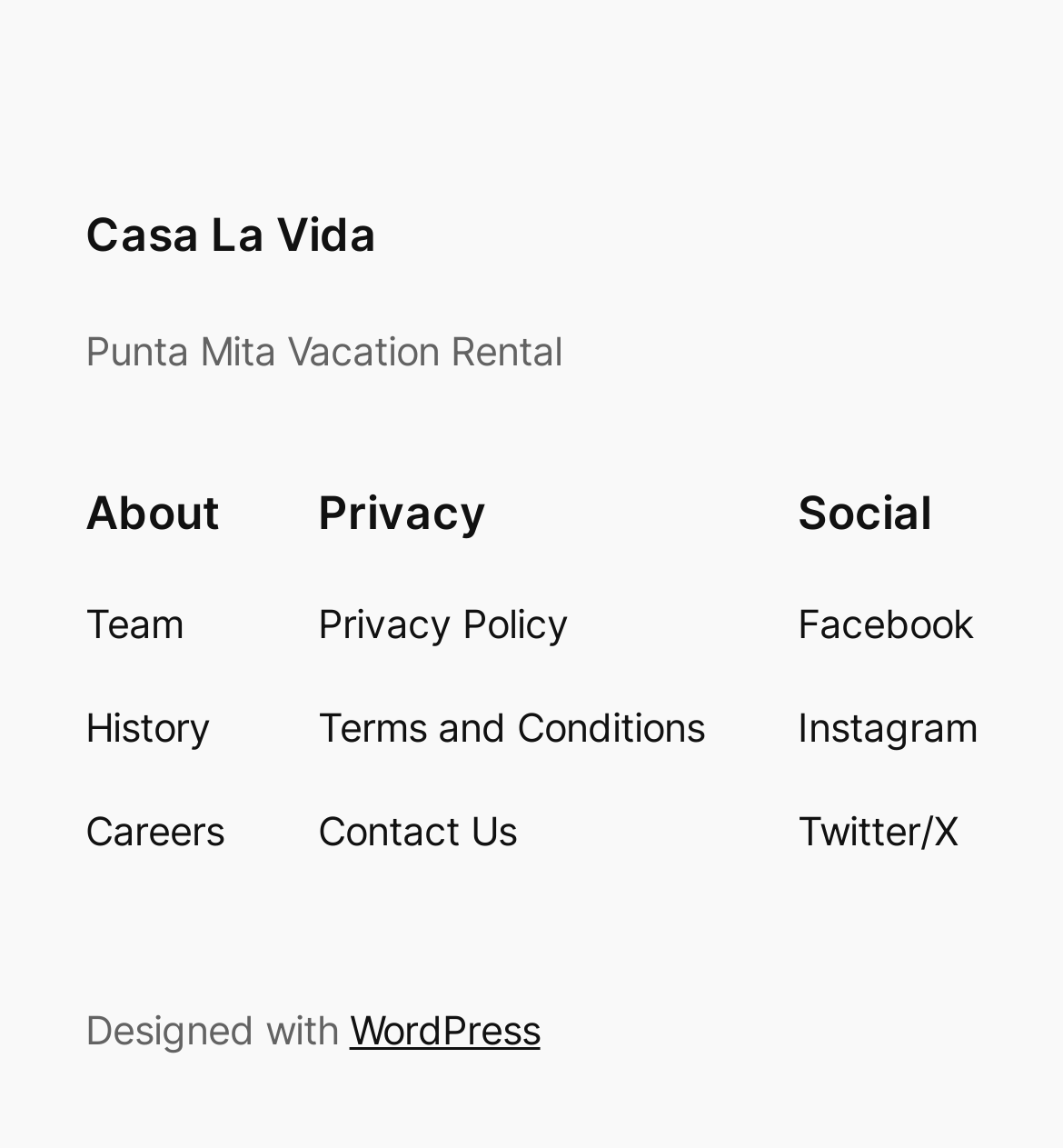Identify the bounding box coordinates of the region that should be clicked to execute the following instruction: "Read Privacy Policy".

[0.299, 0.517, 0.535, 0.57]